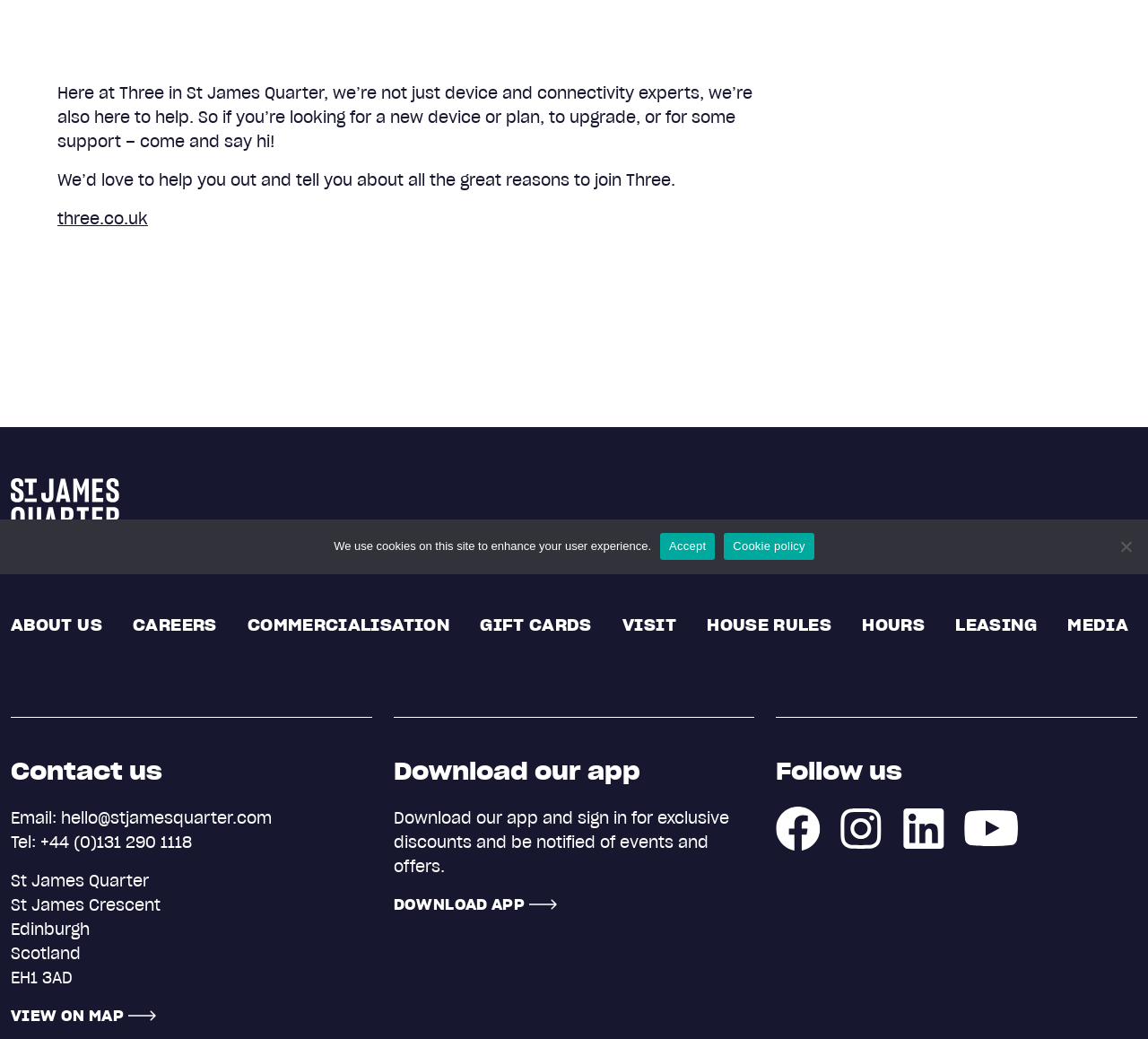Determine the bounding box of the UI component based on this description: "About LVL1". The bounding box coordinates should be four float values between 0 and 1, i.e., [left, top, right, bottom].

None